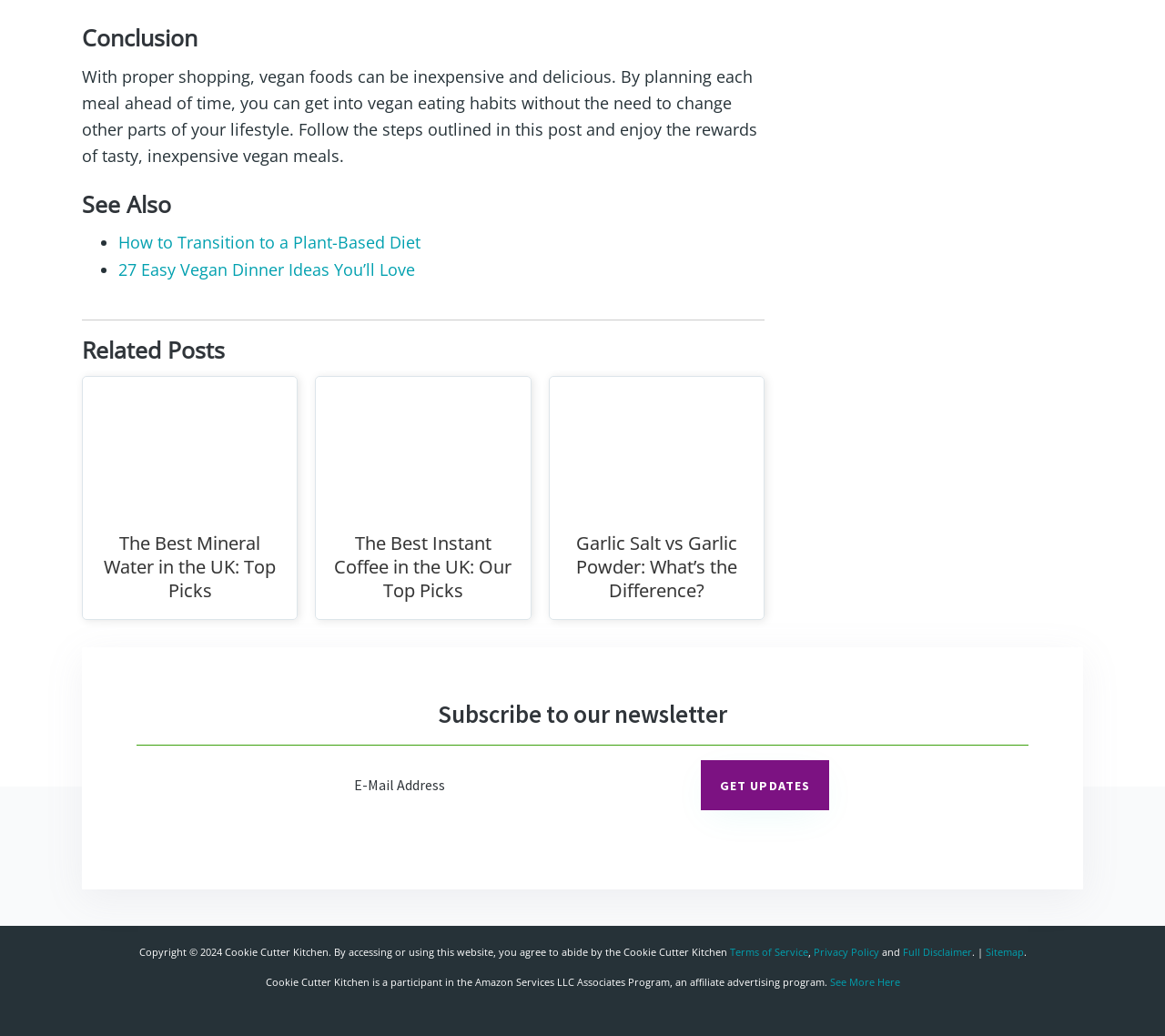What is the name of the website?
Please utilize the information in the image to give a detailed response to the question.

The website's name is mentioned in the footer section, along with a copyright notice and links to terms of service and privacy policy.